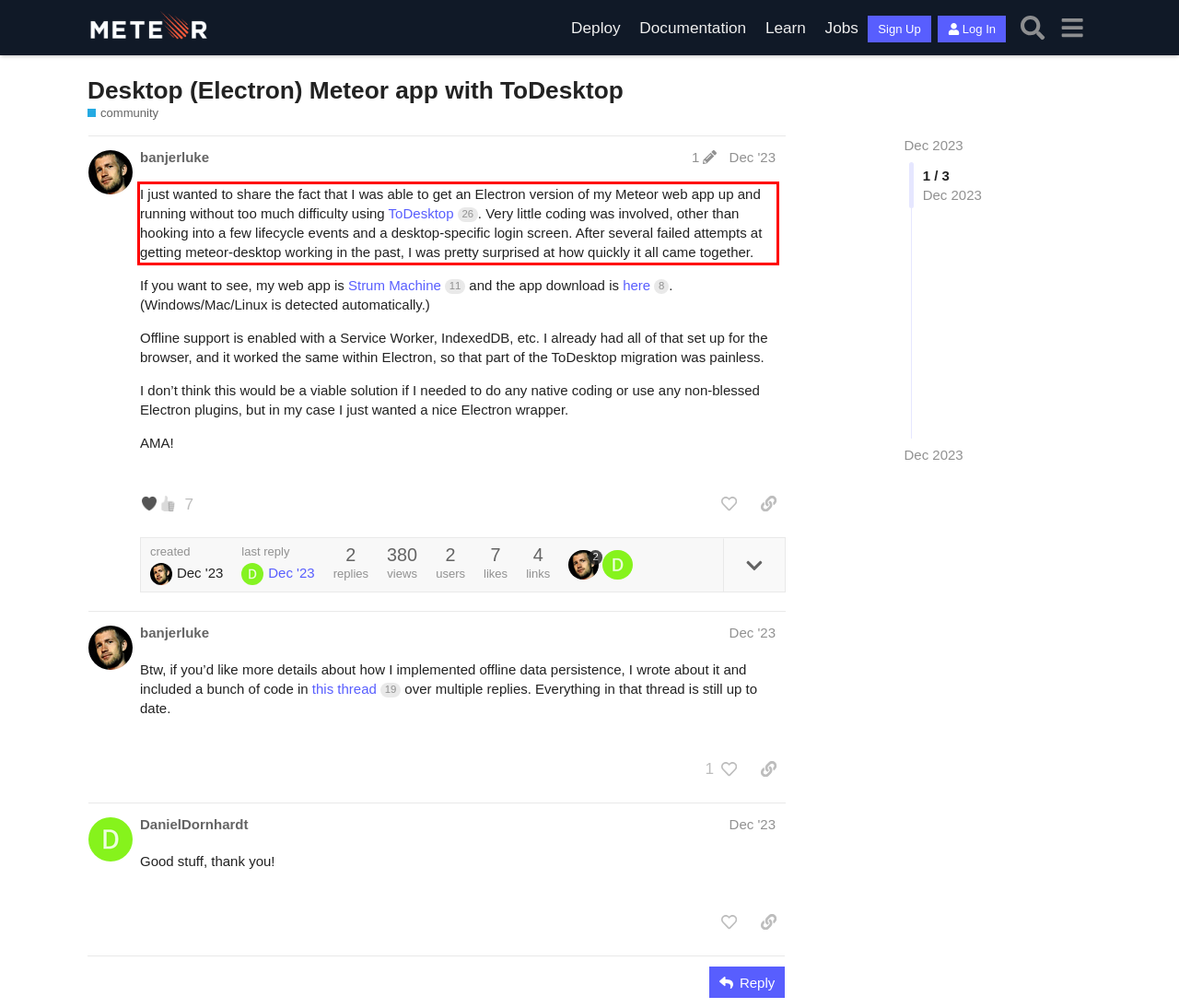Given a screenshot of a webpage containing a red bounding box, perform OCR on the text within this red bounding box and provide the text content.

I just wanted to share the fact that I was able to get an Electron version of my Meteor web app up and running without too much difficulty using ToDesktop 26. Very little coding was involved, other than hooking into a few lifecycle events and a desktop-specific login screen. After several failed attempts at getting meteor-desktop working in the past, I was pretty surprised at how quickly it all came together.